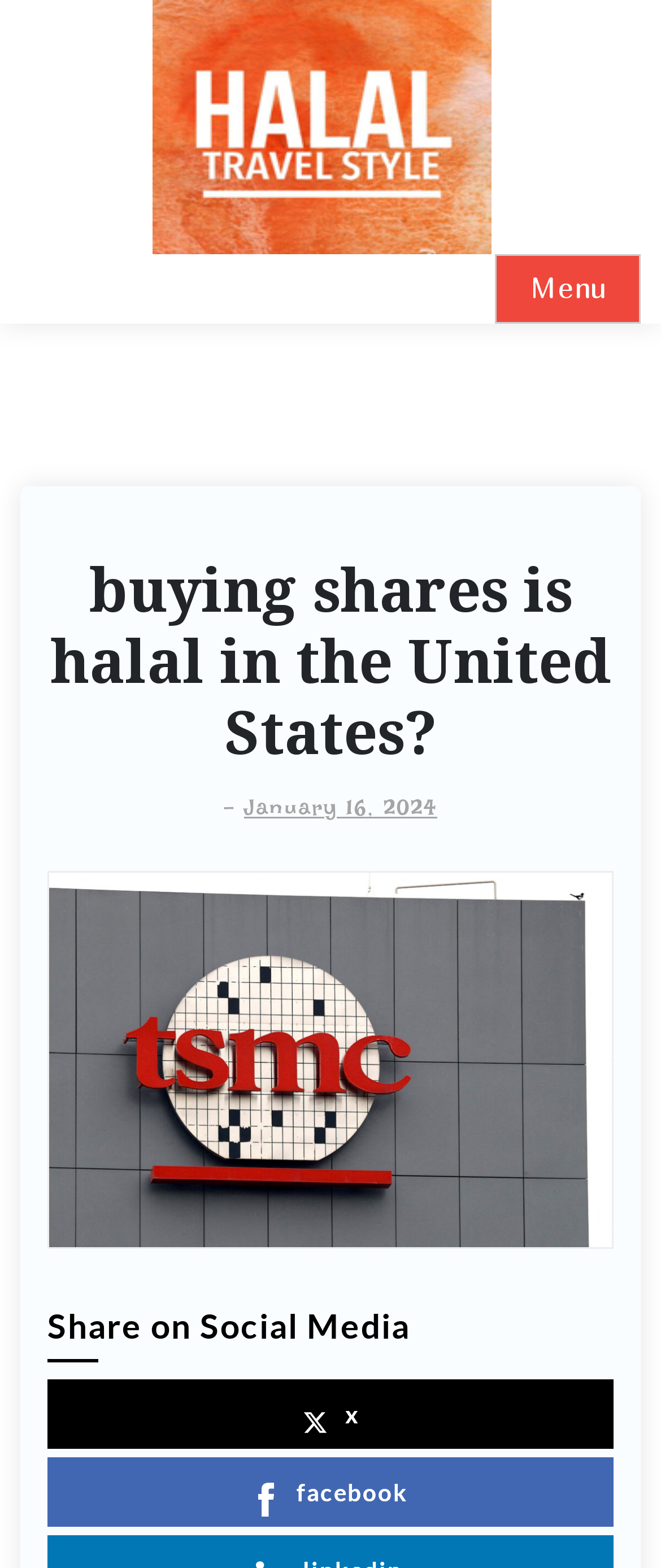Detail the webpage's structure and highlights in your description.

The webpage is about the topic of buying shares being halal in Islam, specifically in the United States. At the top left of the page, there is a logo and a link to "Halal Travel Style" with an accompanying image. To the right of the logo, there is a "Menu" button.

Below the logo and menu button, there is a header section that spans most of the page's width. Within this section, there is a heading that reads "buying shares is halal in the United States?" followed by a dash and the date "January 16, 2024" in a smaller font.

Further down, there is a section that allows users to share the content on social media. This section contains the text "Share on Social Media" and is accompanied by three links: an "x" icon to close the section, a "facebook" link, and possibly other social media links. The "x" icon is located at the top right of this section, while the "facebook" link is at the bottom right.